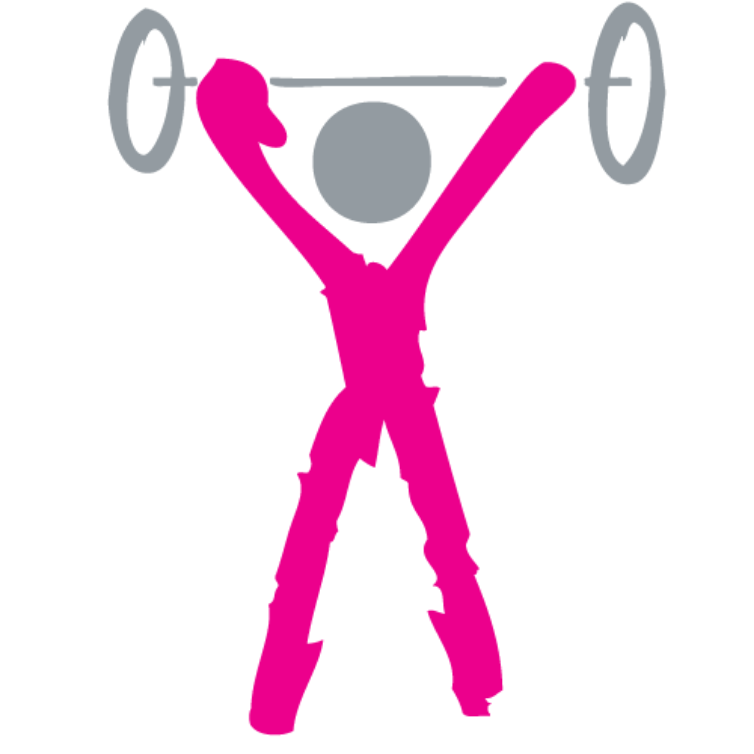What is the barbell rendered in?
Refer to the image and provide a thorough answer to the question.

The barbell in the illustration is rendered in a contrasting gray color, which provides a visual contrast to the vibrant pink color of the figure, drawing attention to the themes of strength training and fitness.